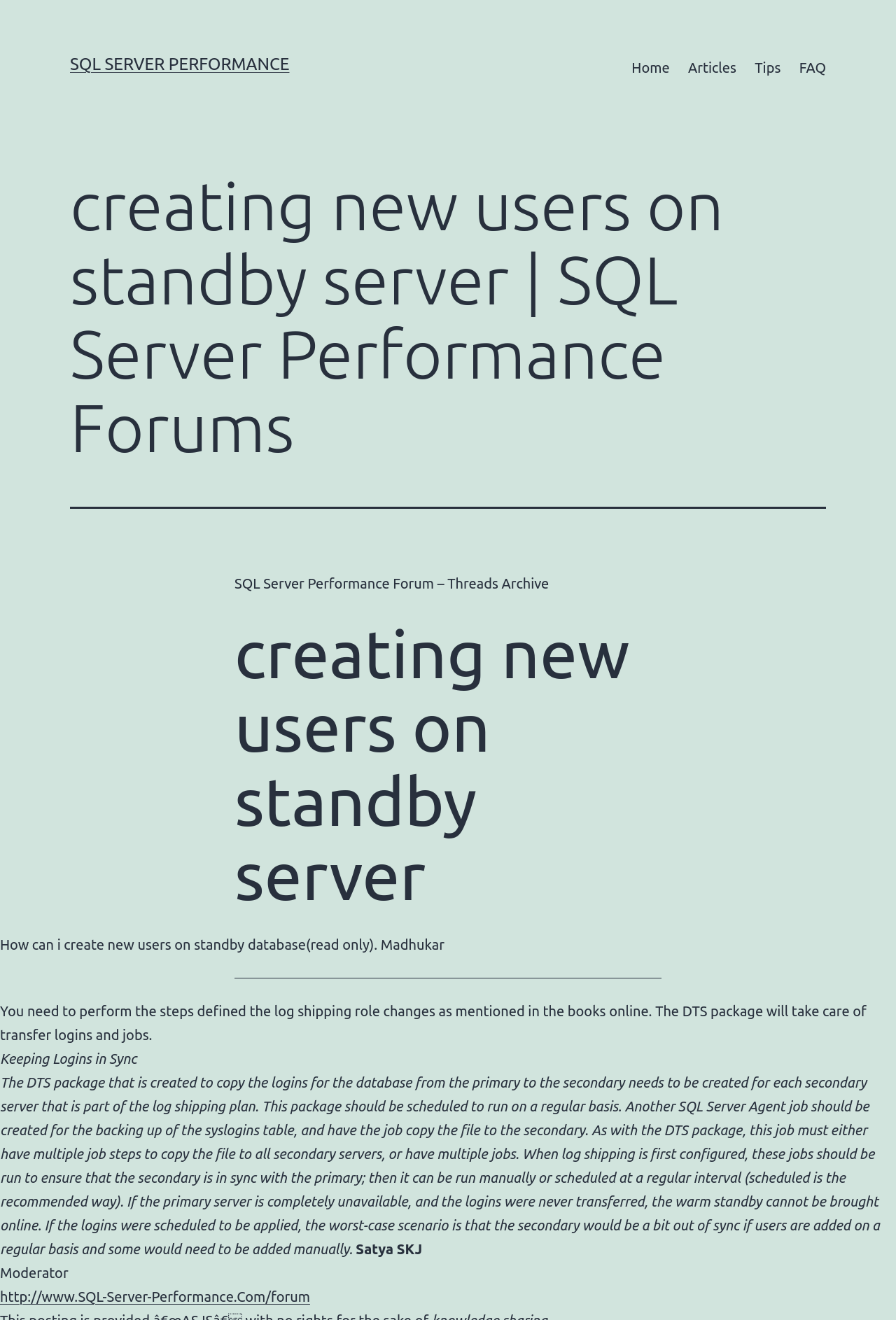Locate the UI element described by FAQ and provide its bounding box coordinates. Use the format (top-left x, top-left y, bottom-right x, bottom-right y) with all values as floating point numbers between 0 and 1.

[0.882, 0.038, 0.932, 0.064]